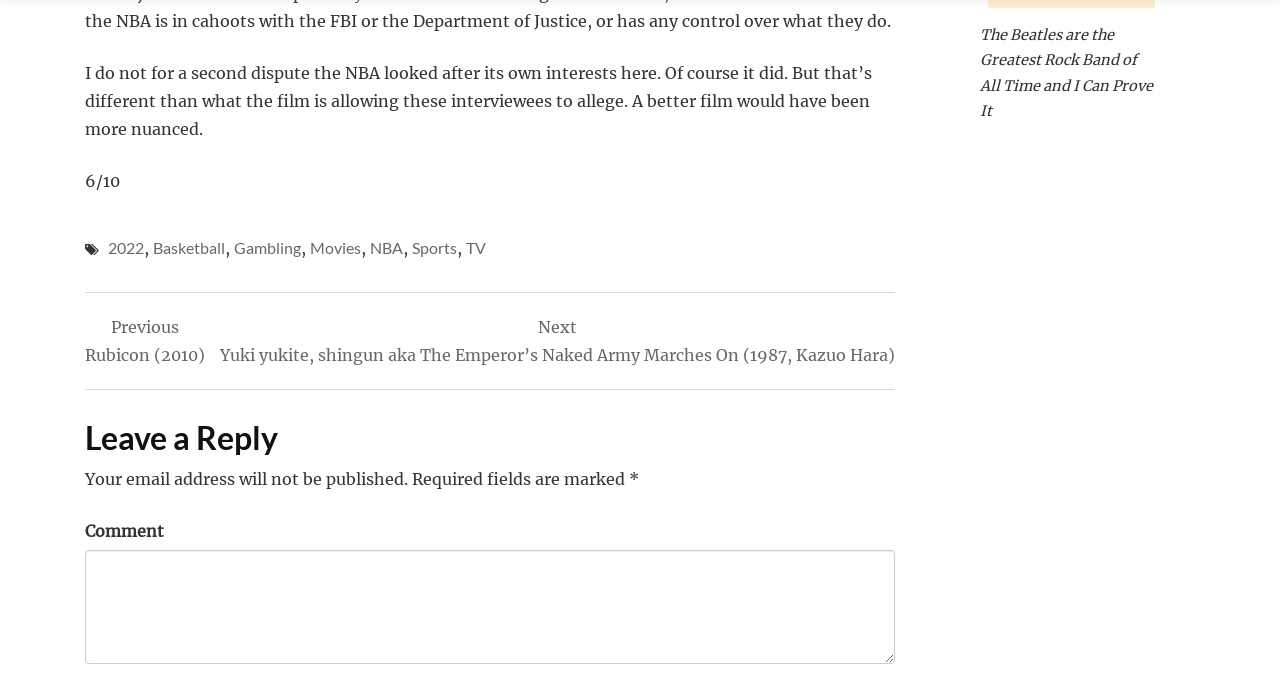Please analyze the image and provide a thorough answer to the question:
What categories are listed in the footer?

The categories are listed in the footer section of the webpage, which is denoted by the element with the description 'FooterAsNonLandmark'. The categories are listed as links and are separated by commas.